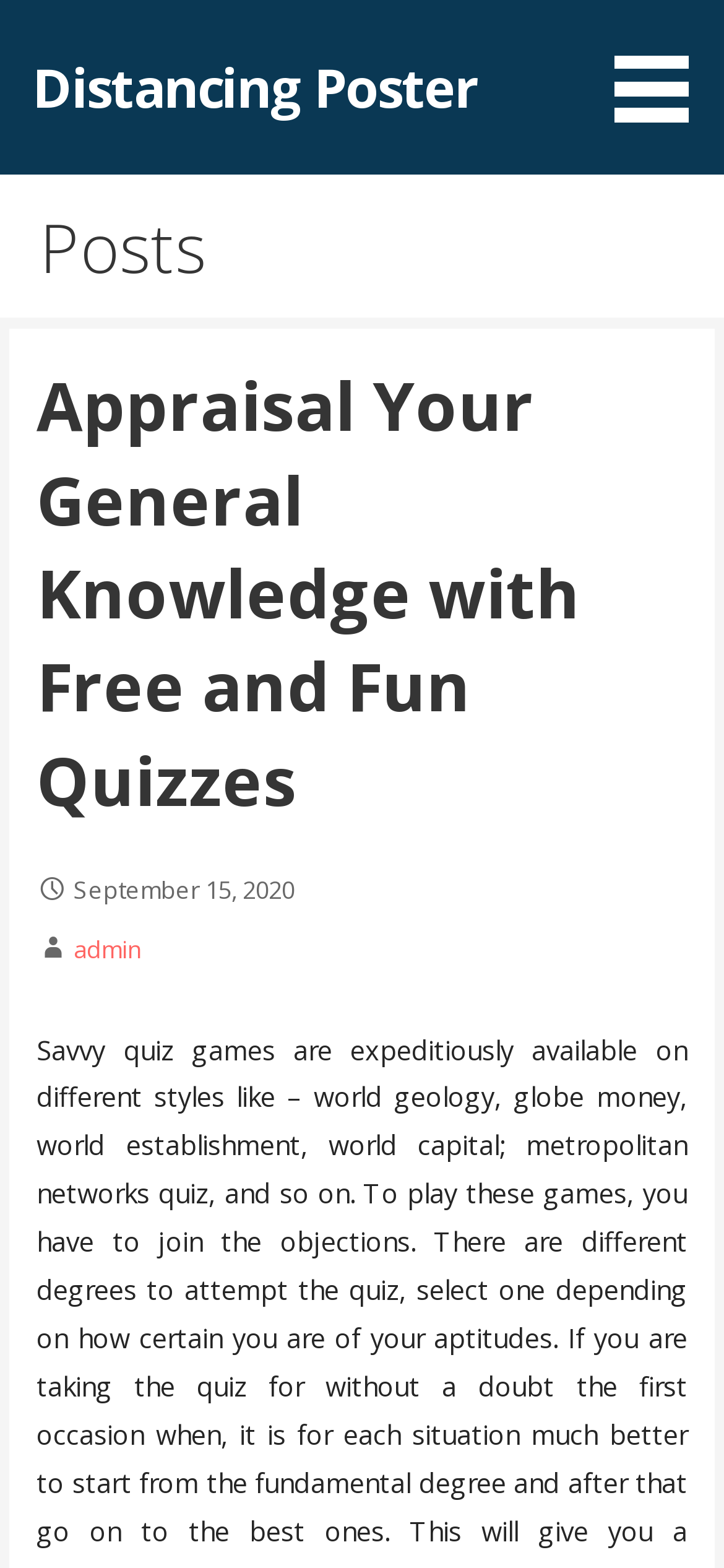Using the information in the image, could you please answer the following question in detail:
What is the date of the post?

I found the date of the post by looking at the text element 'September 15, 2020' which is located below the heading 'Posts'.